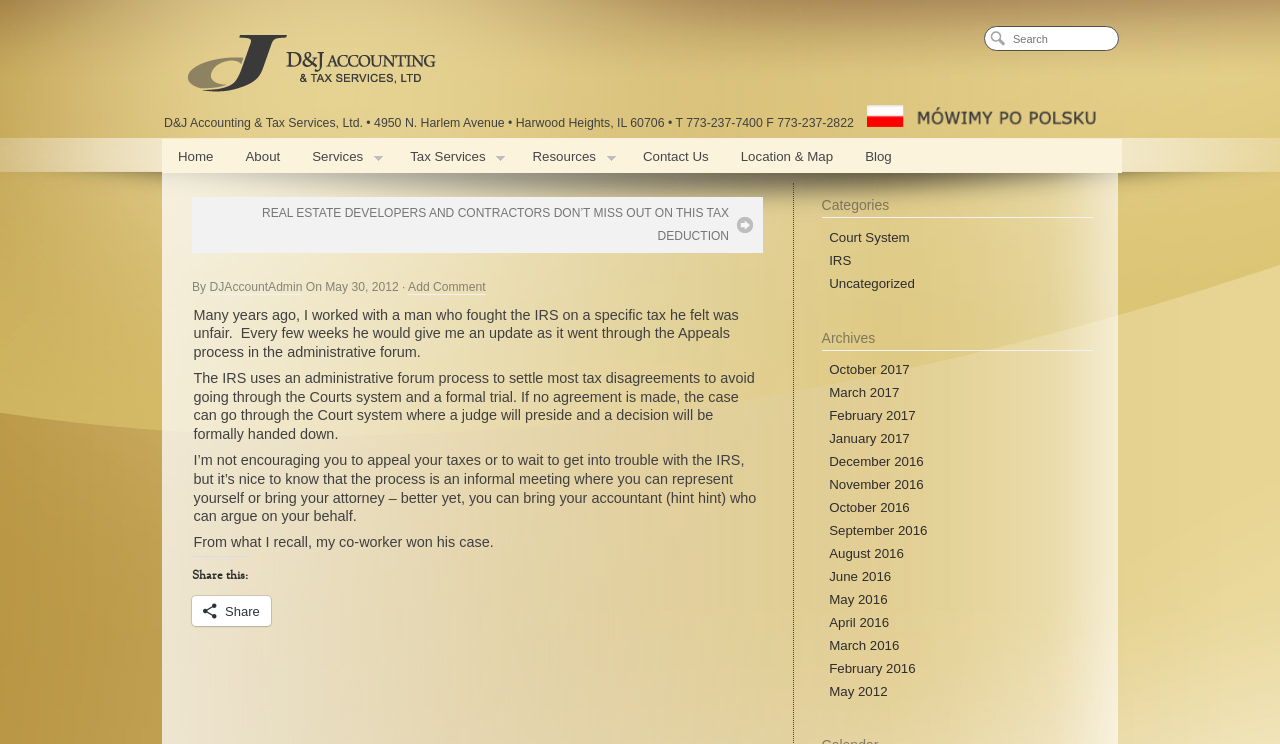Locate the bounding box coordinates of the element you need to click to accomplish the task described by this instruction: "Read the blog post".

[0.15, 0.37, 0.596, 0.91]